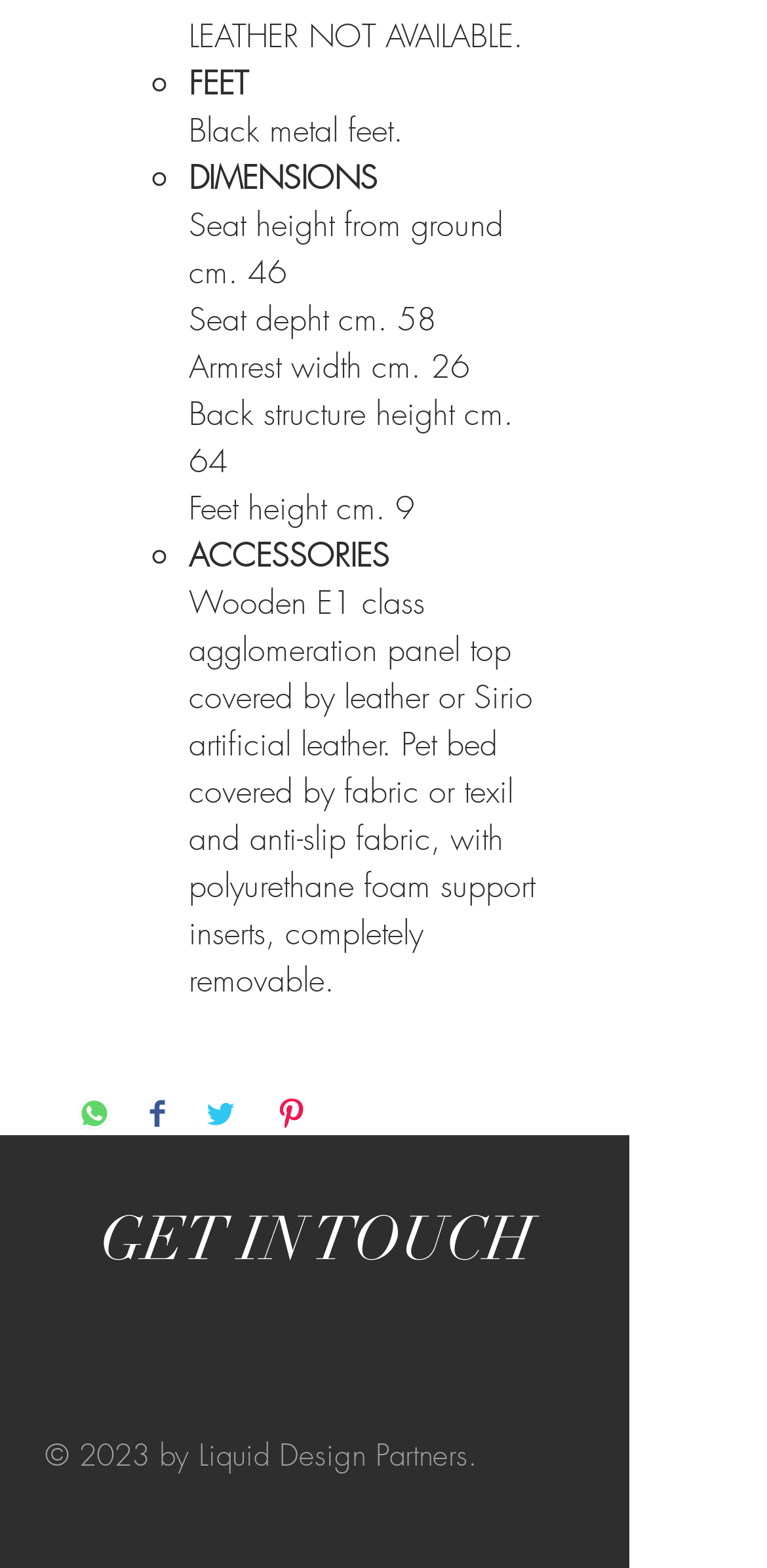Respond with a single word or phrase:
What is the seat height from the ground?

46 cm